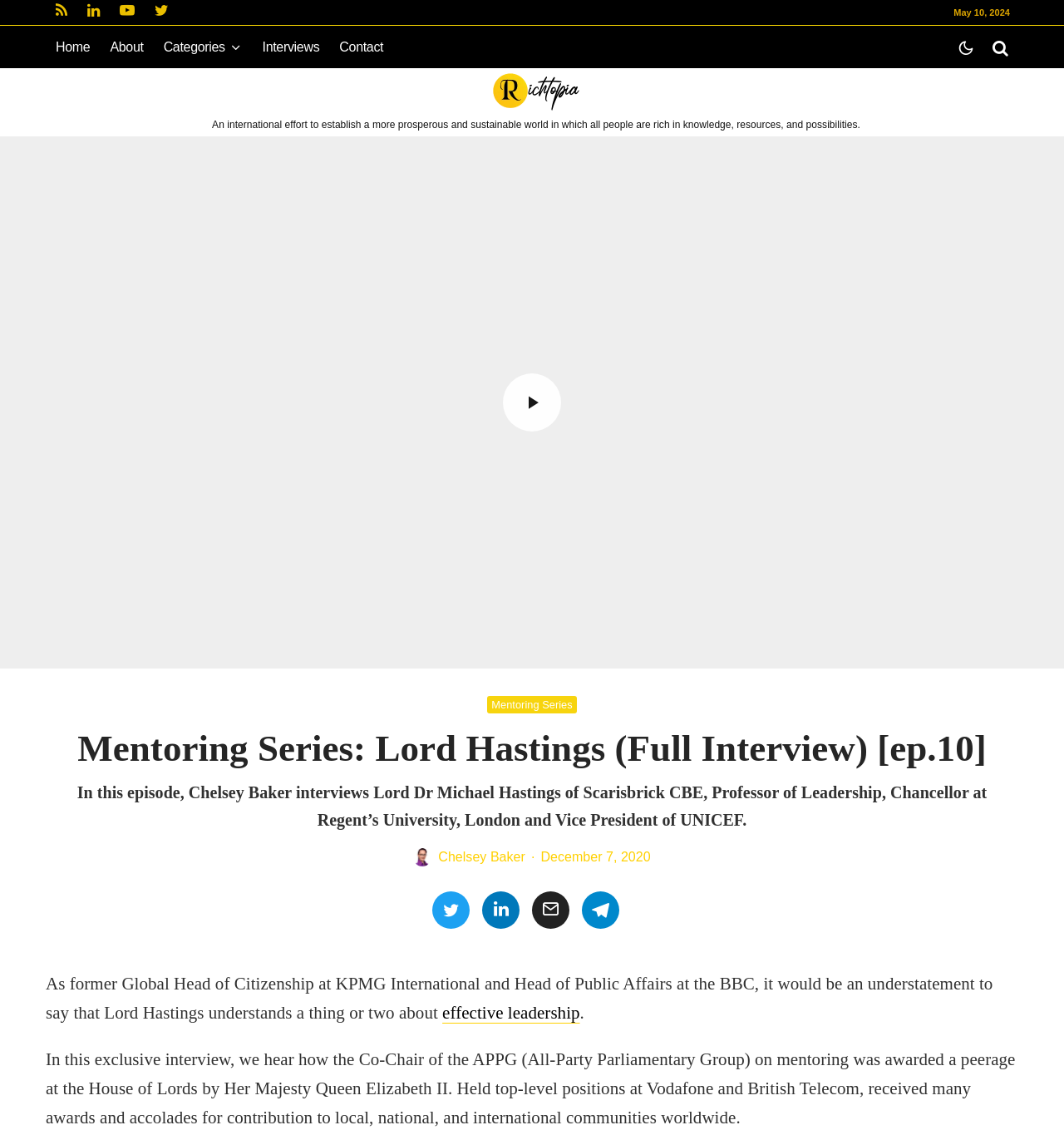Please find the top heading of the webpage and generate its text.

Mentoring Series: Lord Hastings (Full Interview) [ep.10]